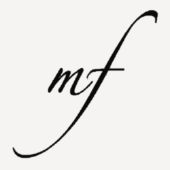Generate an in-depth description of the image you see.

The image features a stylized logo representing "Music in Fermanagh," characterized by elegant cursive typography. The letters illustrate a graceful fusion of "m" and "F," symbolizing the event's artistic and cultural essence. This emblematic design reflects the sophistication and creativity associated with the Chamber Philharmonic of Europe, which performs as part of this music event. The logo encapsulates the spirit of the festival, inviting audiences to experience a rich musical journey in Fermanagh.